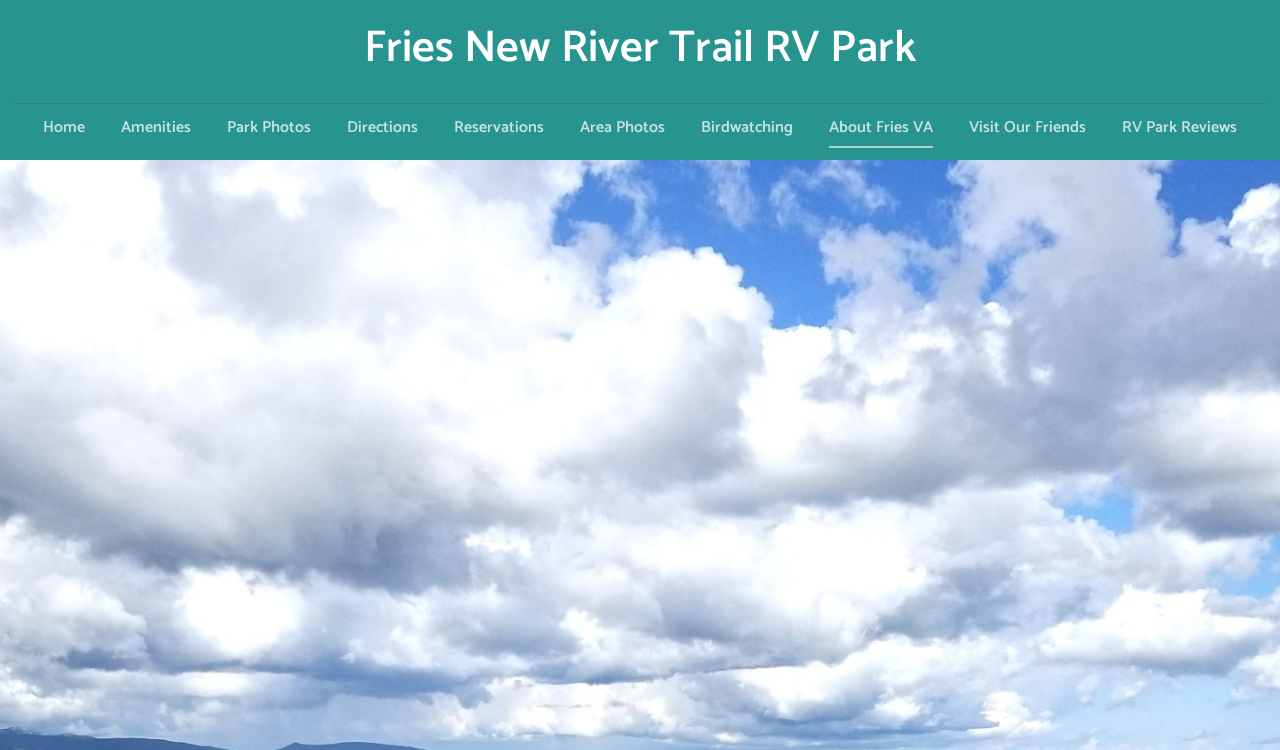Answer the question in one word or a short phrase:
How many links are in the main navigation menu?

11